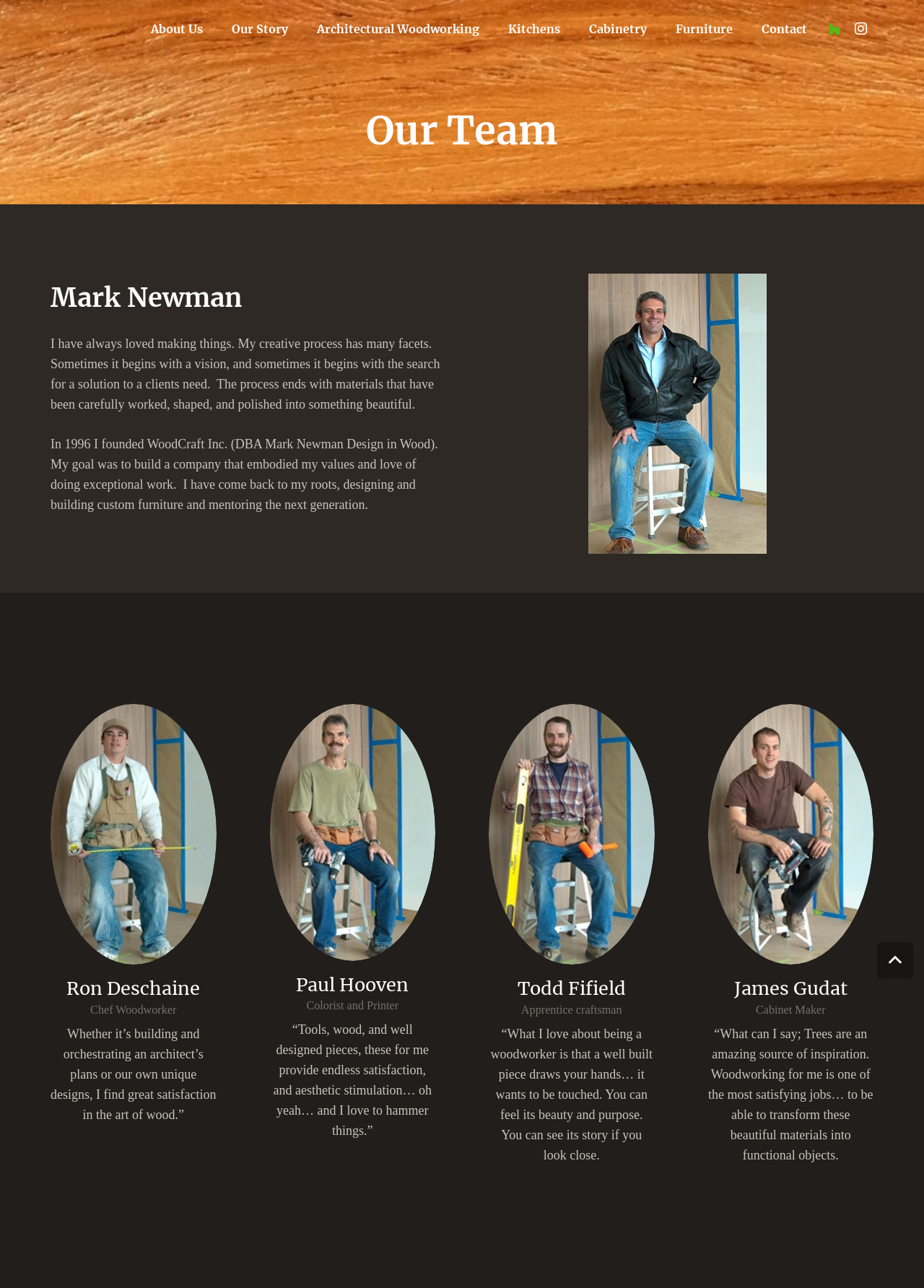Please determine the bounding box coordinates of the area that needs to be clicked to complete this task: 'Go to the Contact page'. The coordinates must be four float numbers between 0 and 1, formatted as [left, top, right, bottom].

[0.809, 0.008, 0.889, 0.036]